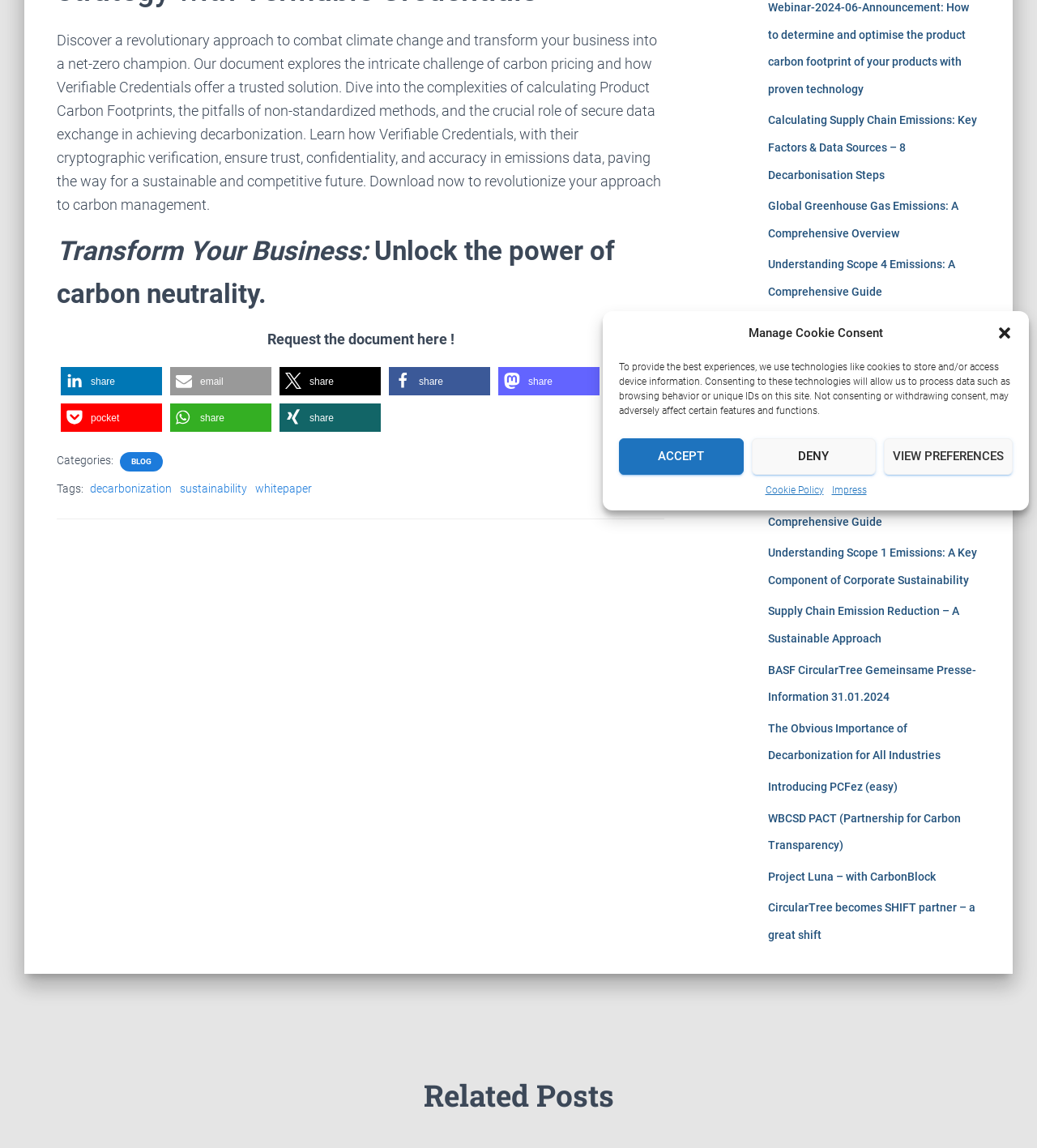Provide the bounding box coordinates, formatted as (top-left x, top-left y, bottom-right x, bottom-right y), with all values being floating point numbers between 0 and 1. Identify the bounding box of the UI element that matches the description: parent_node: Manage Cookie Consent

[0.949, 0.406, 0.988, 0.441]